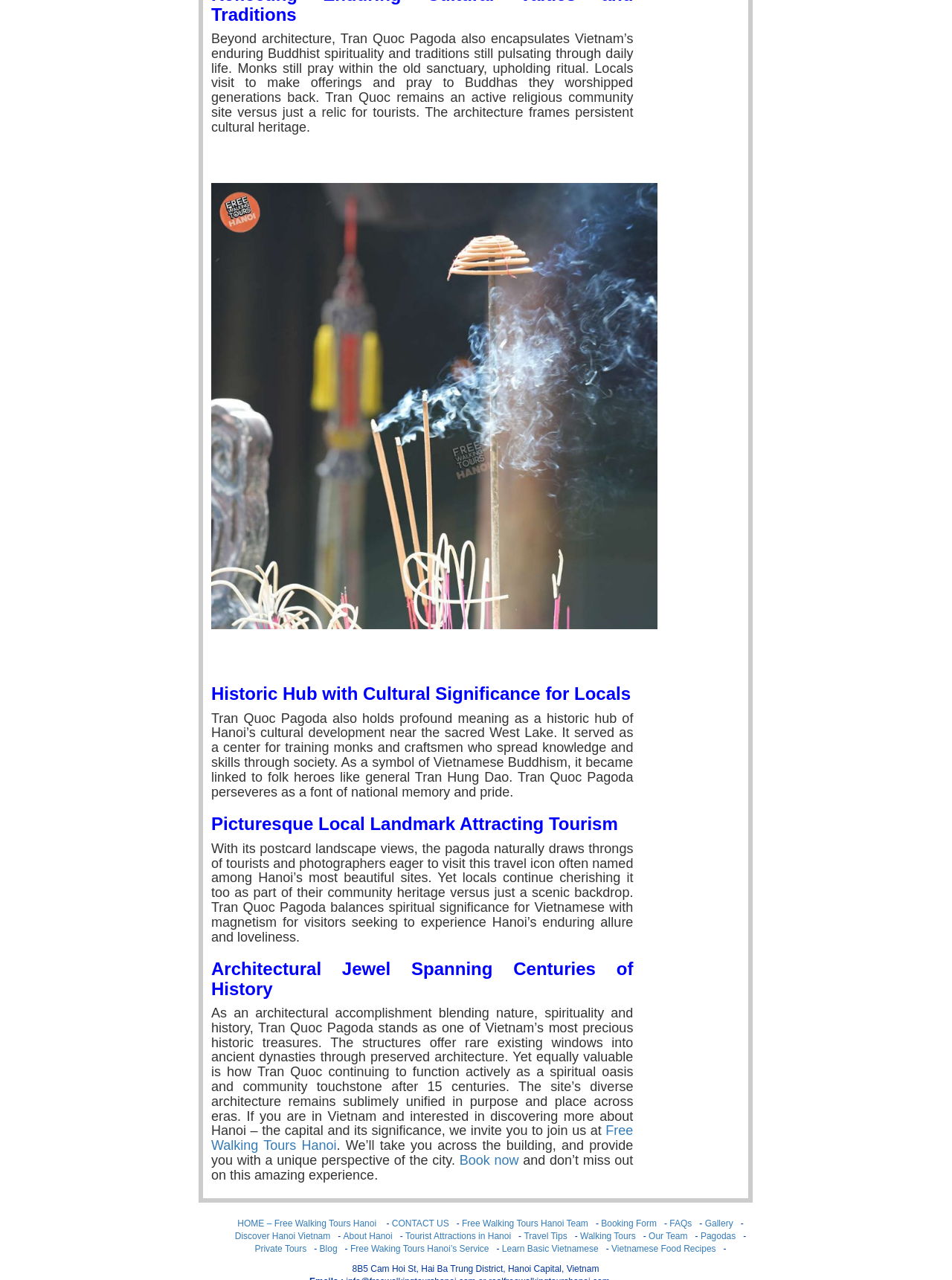Locate the bounding box coordinates of the segment that needs to be clicked to meet this instruction: "Learn about 'Pagodas'".

[0.736, 0.962, 0.773, 0.97]